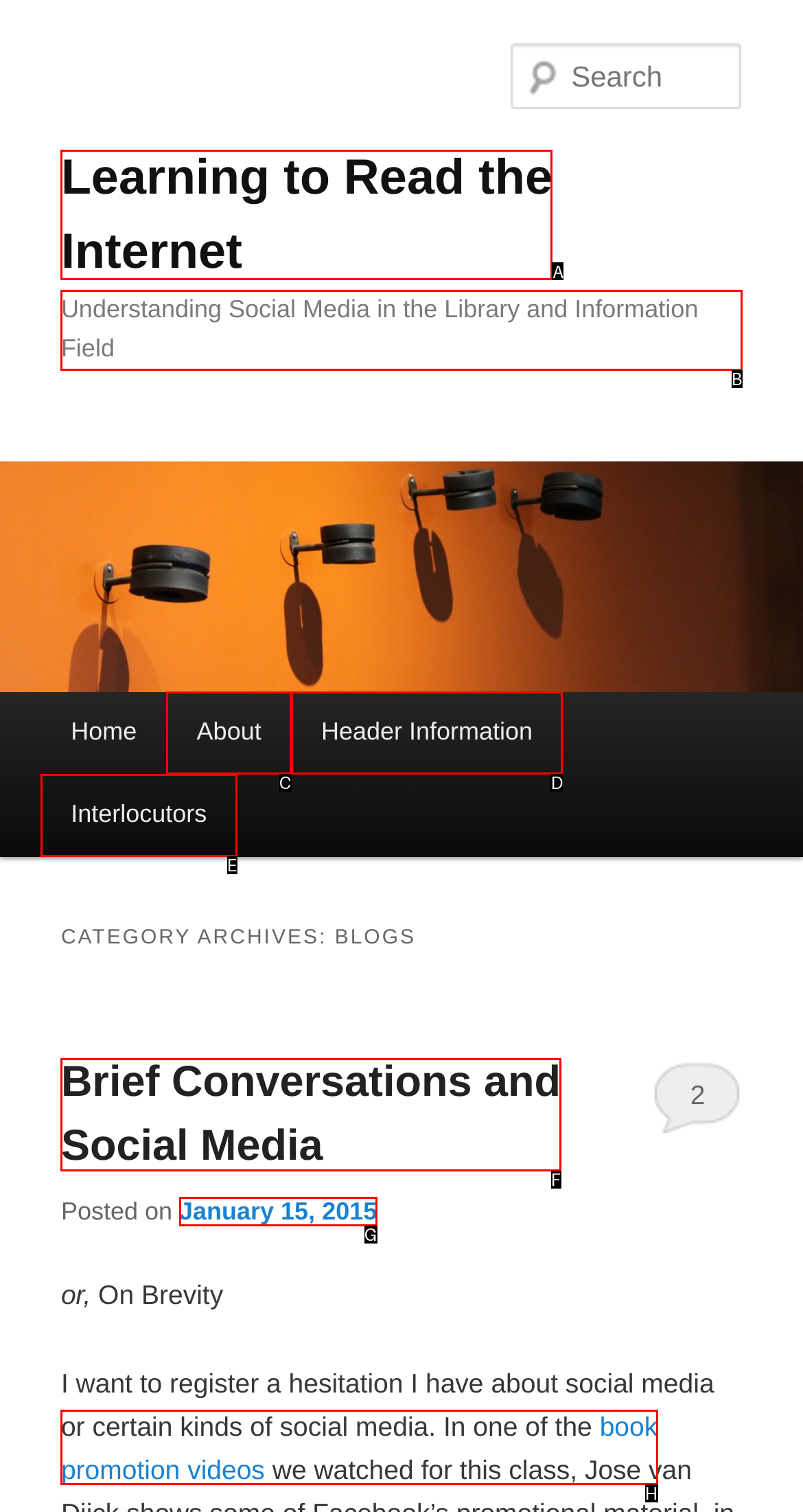Determine the letter of the element you should click to carry out the task: Read the blog about social media
Answer with the letter from the given choices.

B